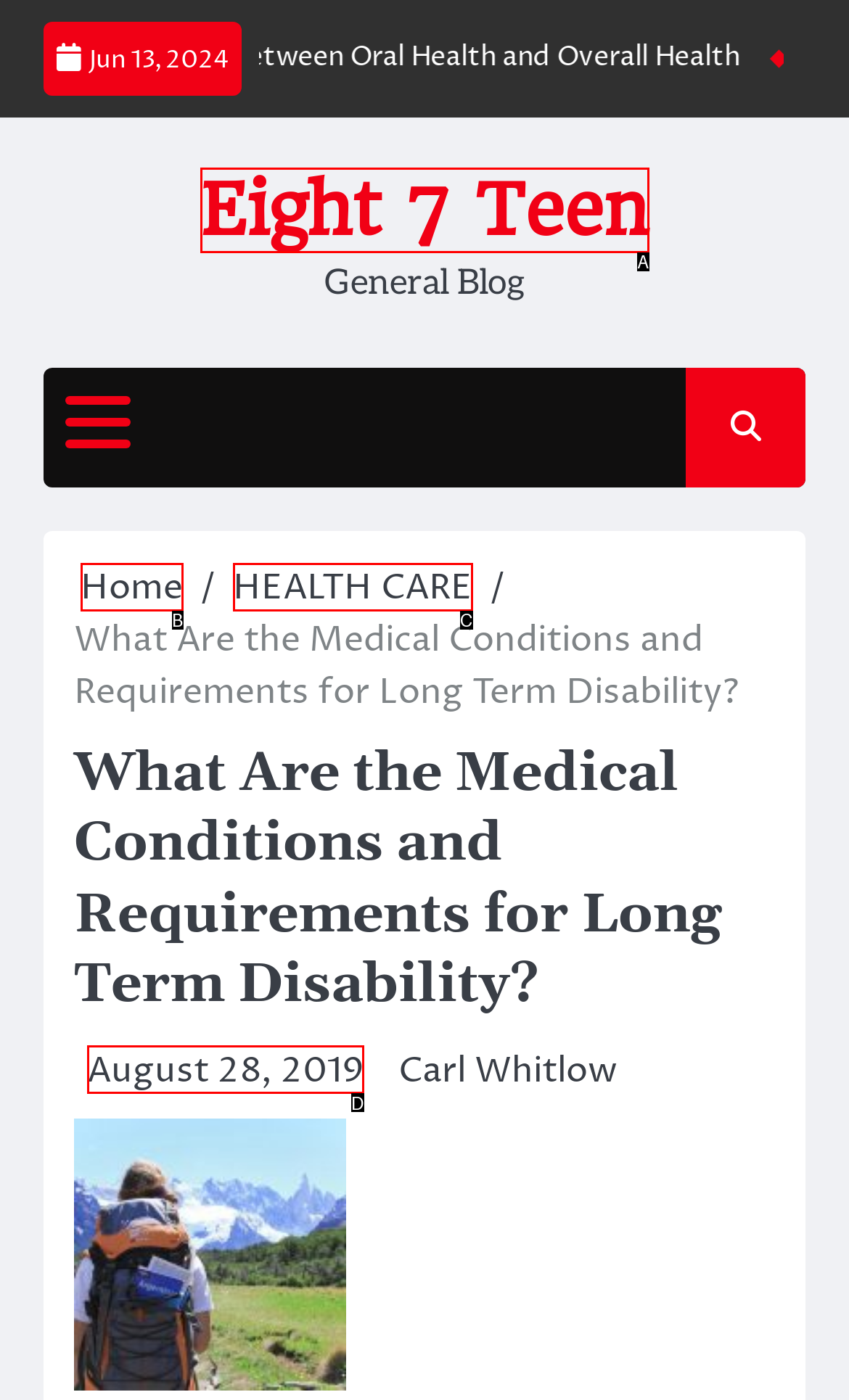Find the option that fits the given description: August 28, 2019
Answer with the letter representing the correct choice directly.

D